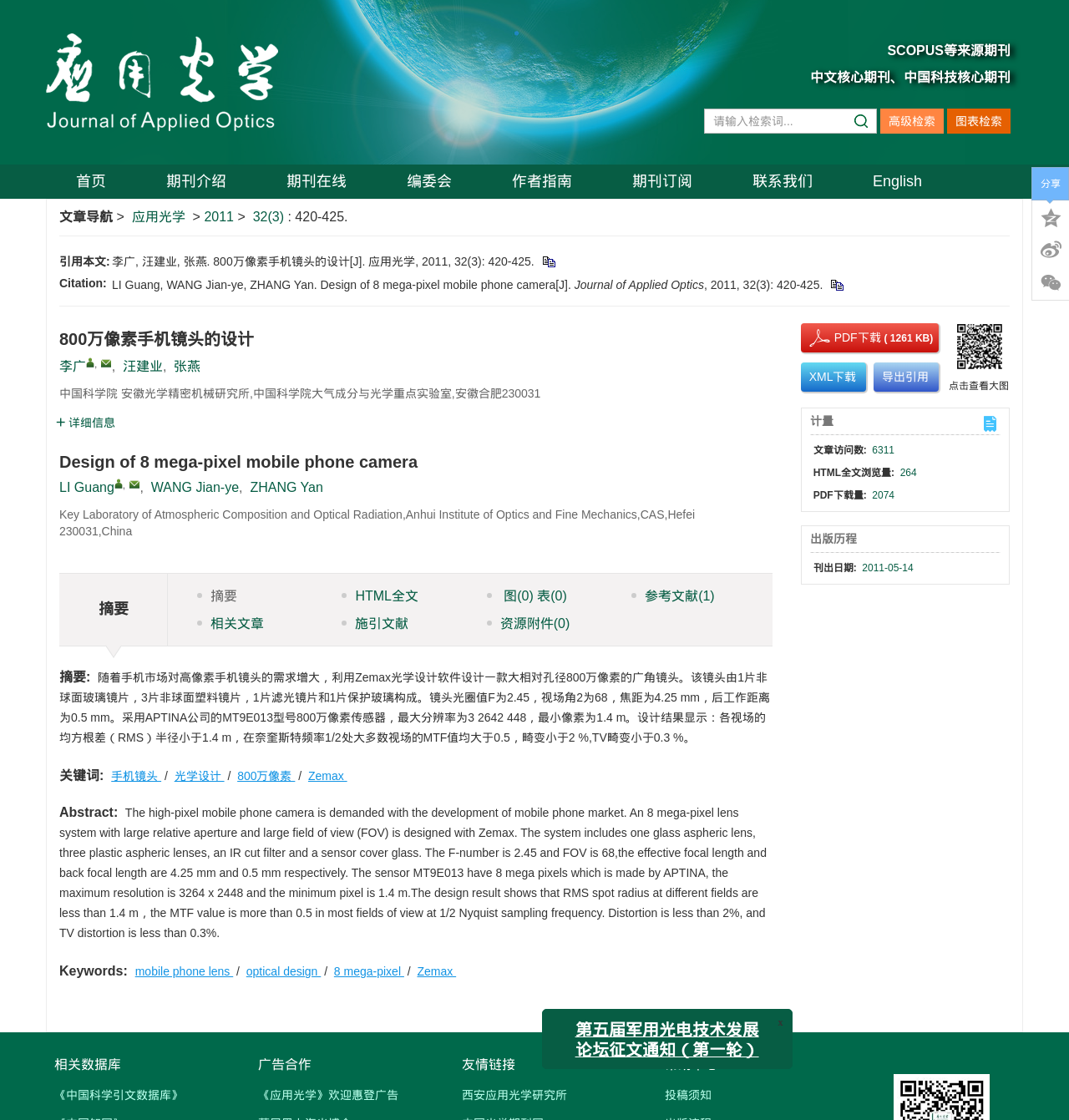Predict the bounding box of the UI element based on this description: "PDF下载 ( 1261 KB)".

[0.78, 0.289, 0.796, 0.316]